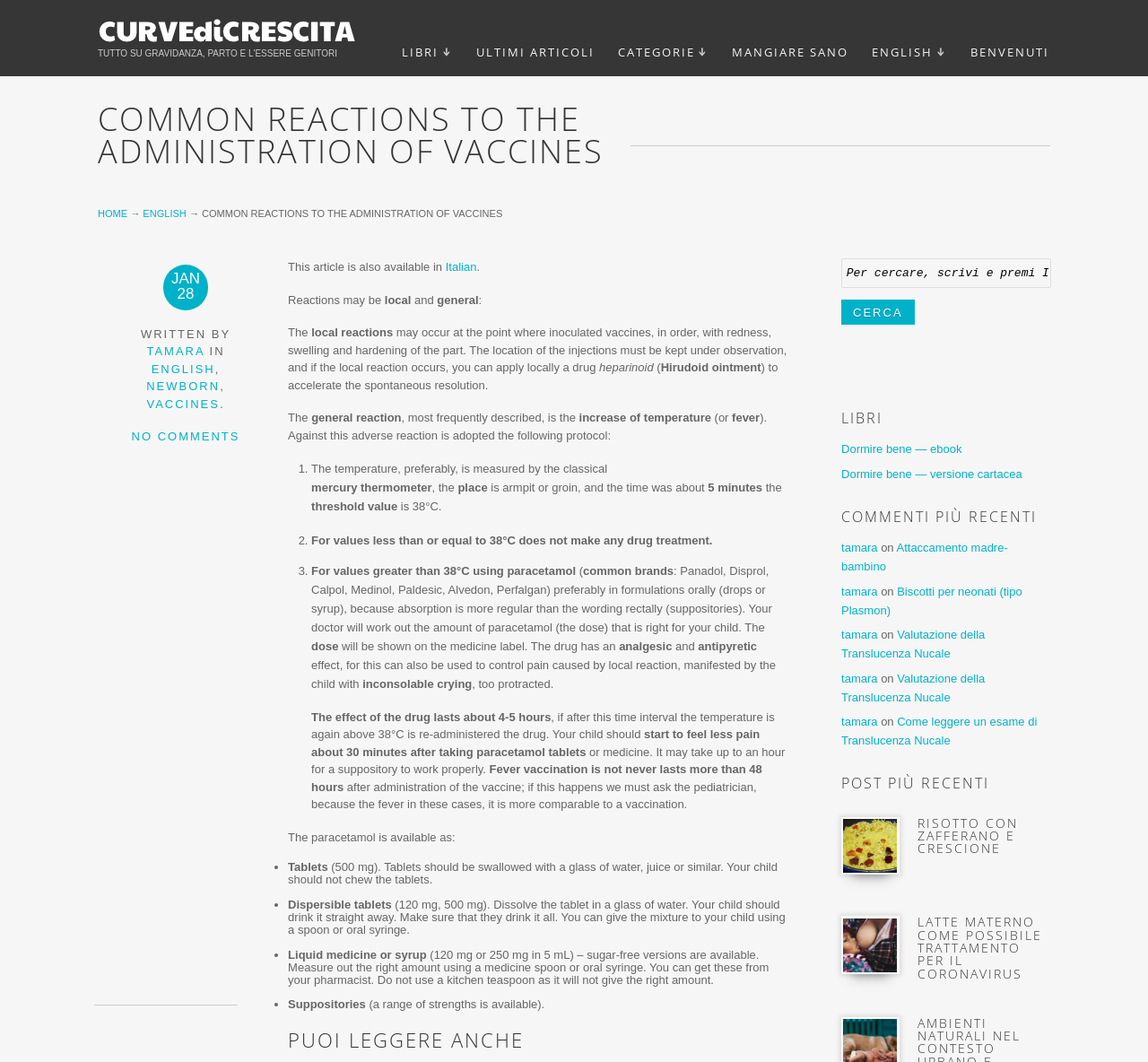Please determine the bounding box coordinates of the clickable area required to carry out the following instruction: "Click on the 'MANGIARE SANO' link". The coordinates must be four float numbers between 0 and 1, represented as [left, top, right, bottom].

[0.628, 0.043, 0.749, 0.055]